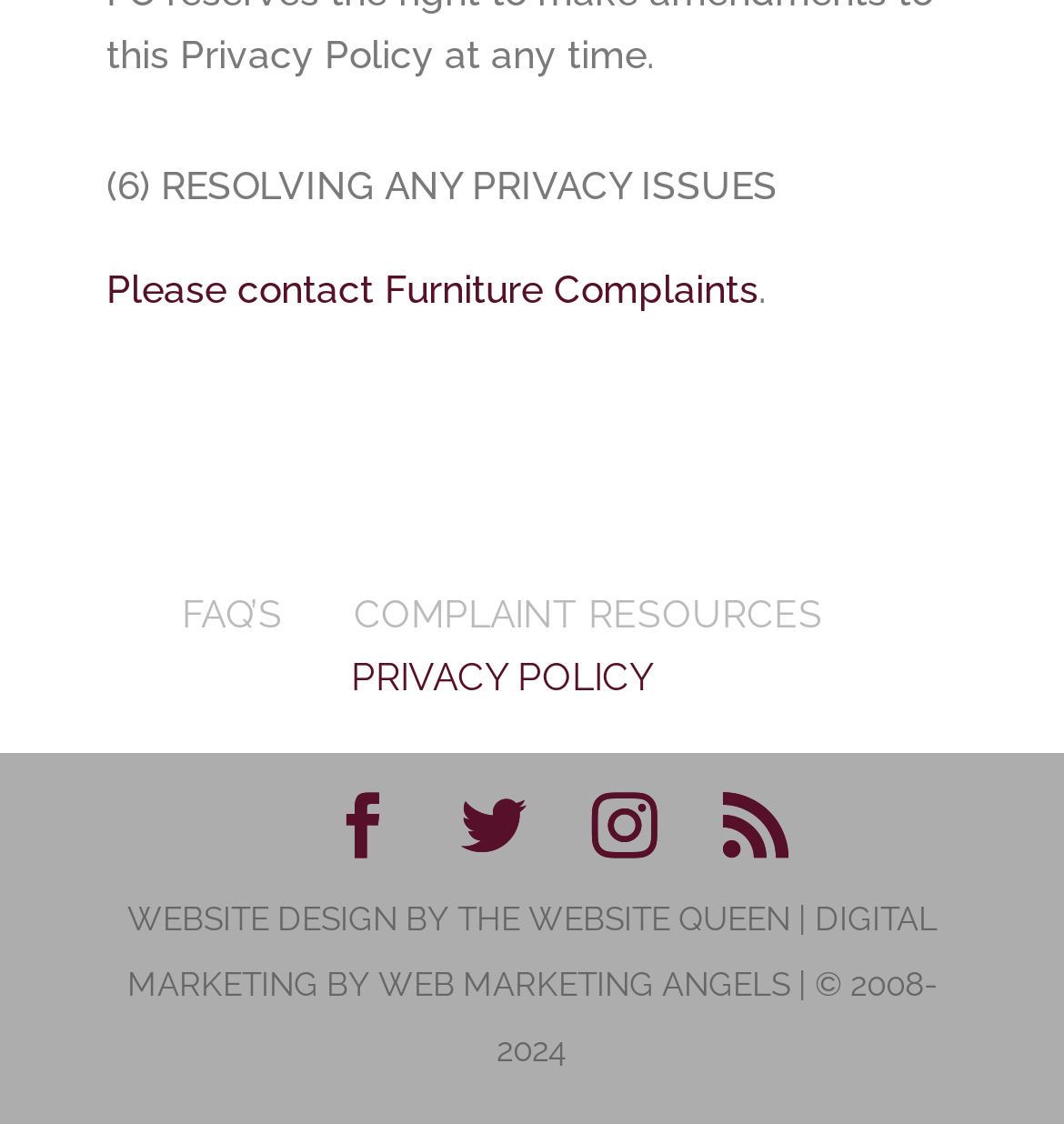Please find the bounding box for the UI element described by: "Twitter".

[0.433, 0.707, 0.495, 0.769]